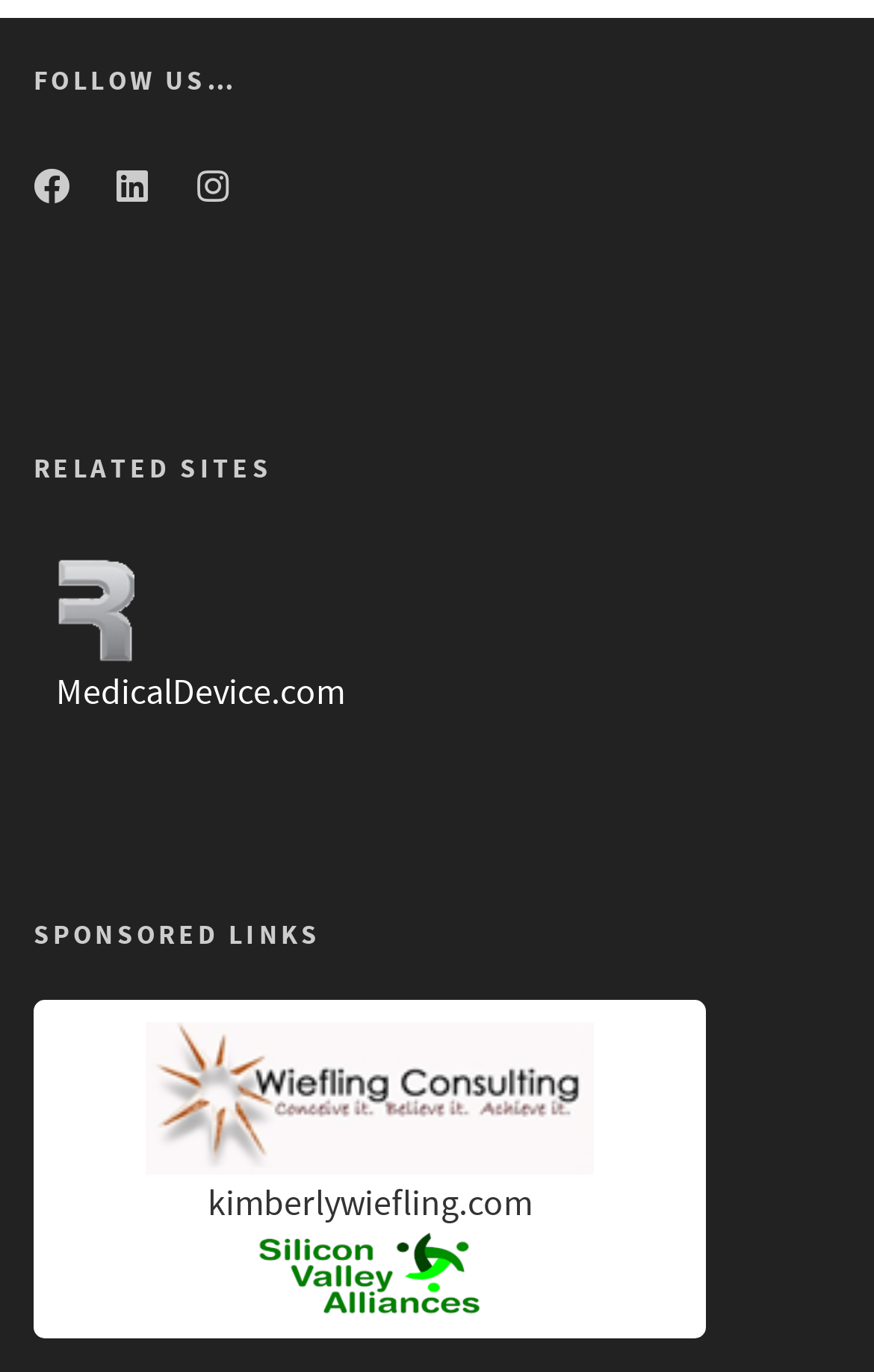Provide a thorough and detailed response to the question by examining the image: 
What is the last sponsored link?

I looked at the links under the 'SPONSORED LINKS' heading and found that the last link is empty, so the answer is an empty string.